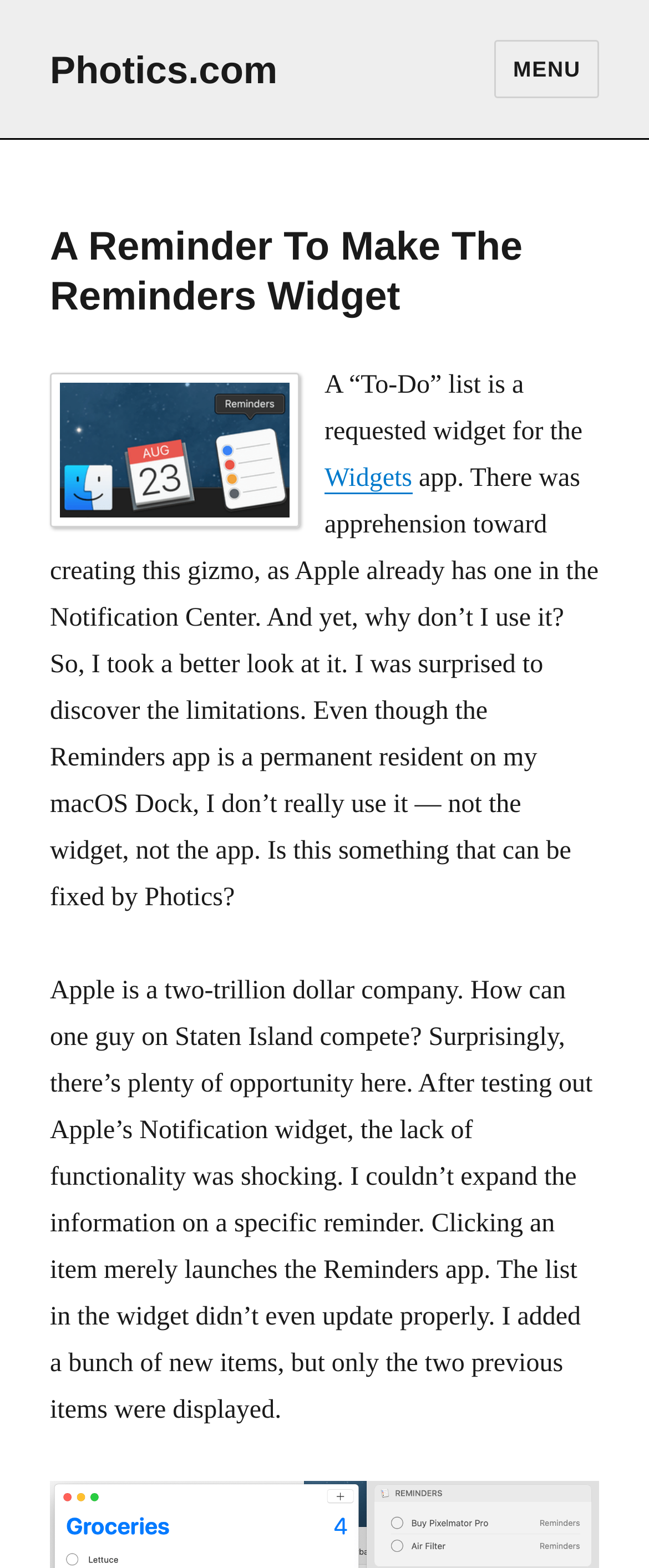What is the purpose of the requested widget?
Deliver a detailed and extensive answer to the question.

The purpose of the requested widget is mentioned in the text 'A “To-Do” list is a requested widget for the Reminders app.'